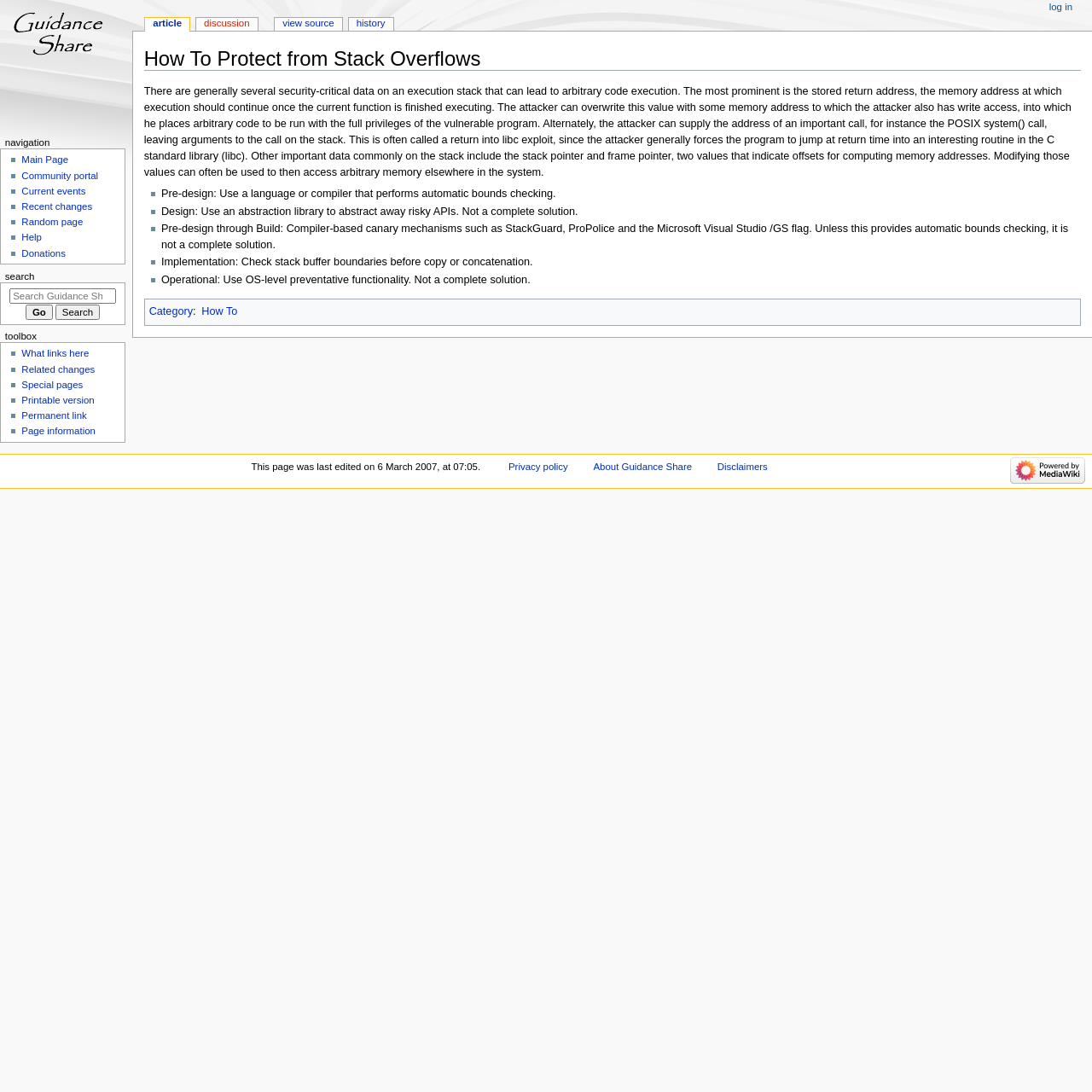Can you pinpoint the bounding box coordinates for the clickable element required for this instruction: "Go to the main page"? The coordinates should be four float numbers between 0 and 1, i.e., [left, top, right, bottom].

[0.02, 0.142, 0.063, 0.151]